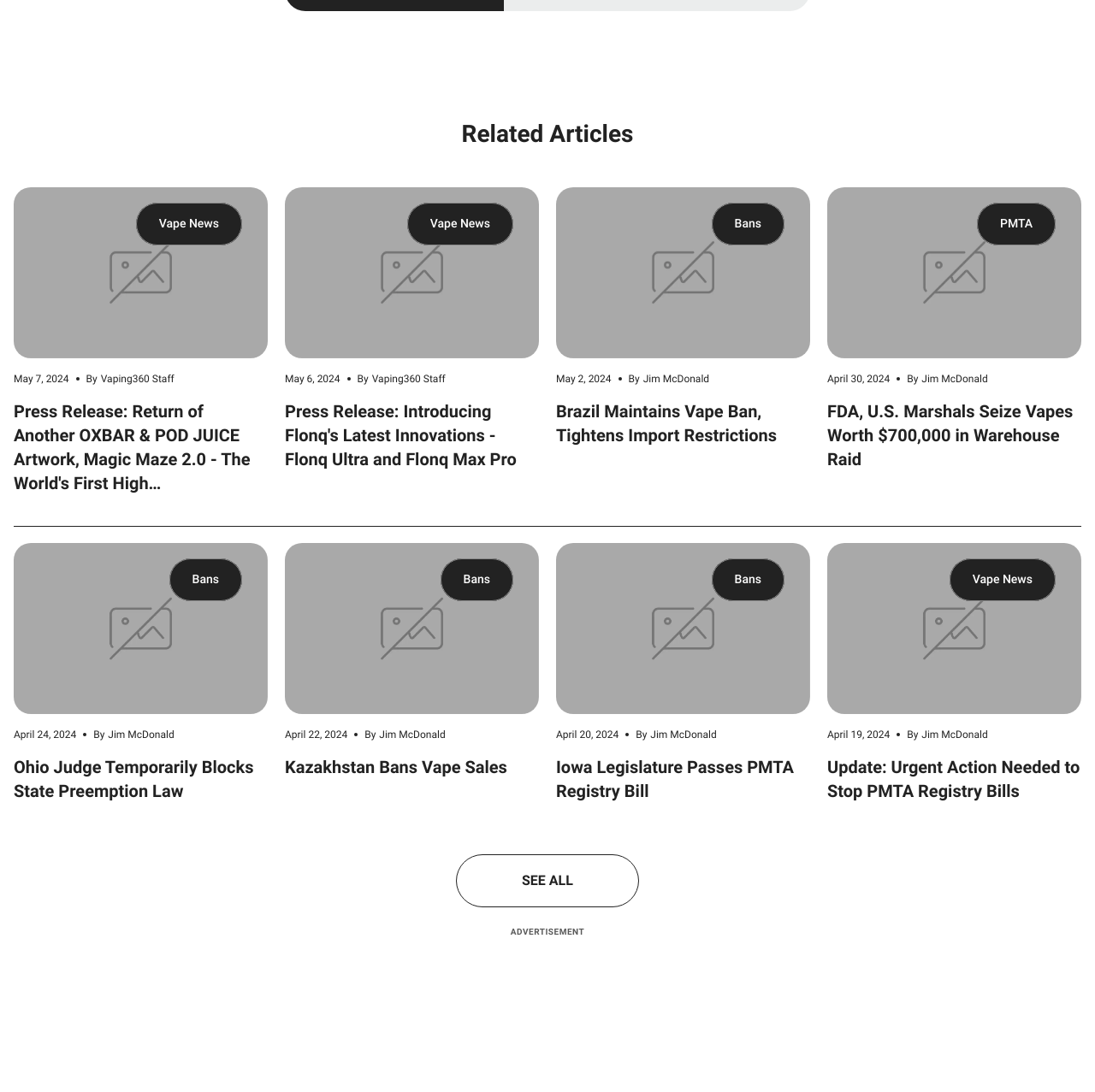Determine the bounding box for the described UI element: "Jim McDonald".

[0.594, 0.666, 0.654, 0.679]